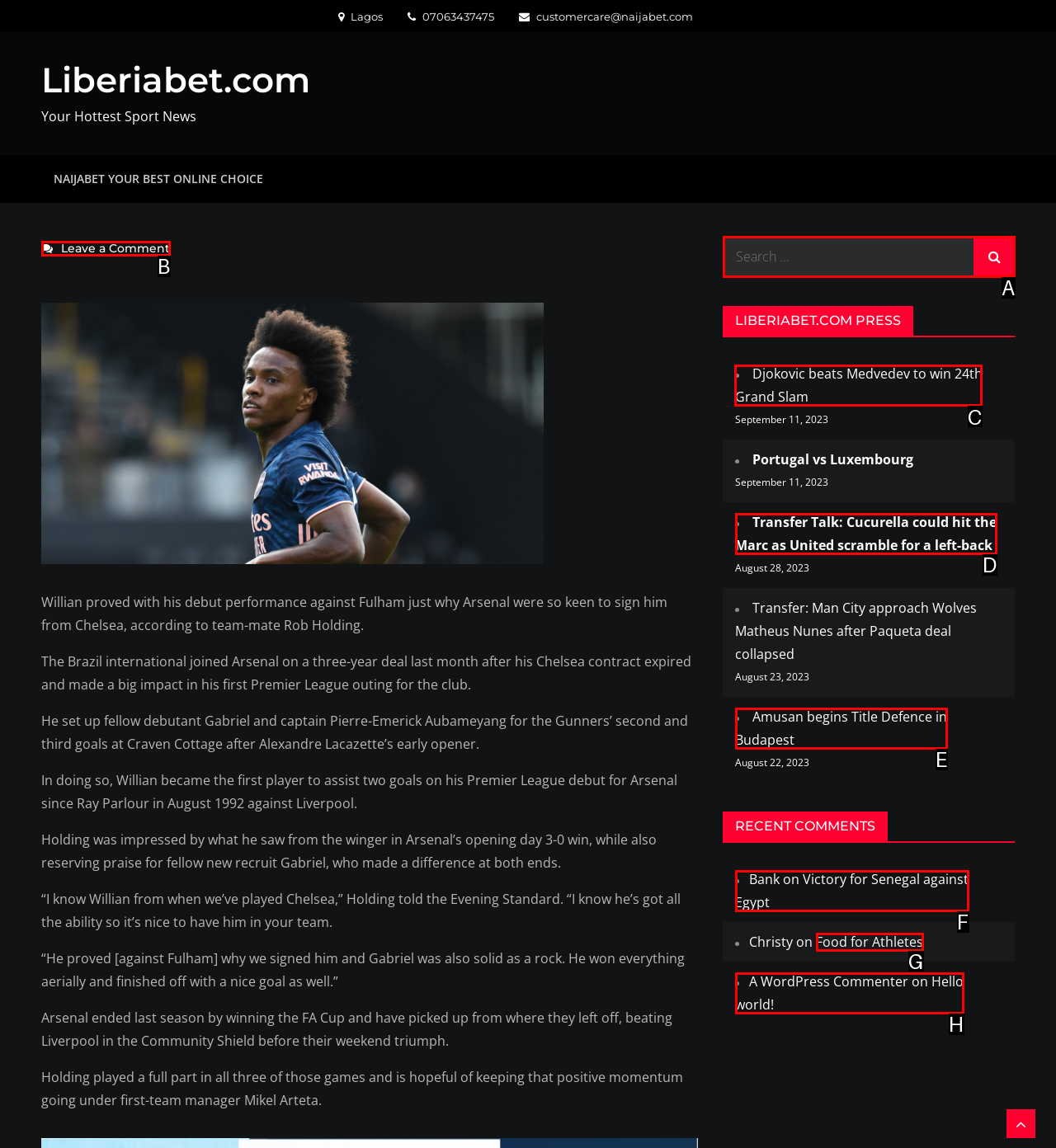Given the task: Click the 'Djokovic beats Medvedev to win 24th Grand Slam' link, indicate which boxed UI element should be clicked. Provide your answer using the letter associated with the correct choice.

C